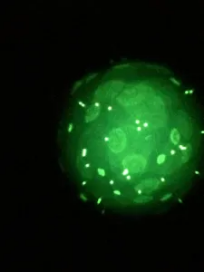Please give a concise answer to this question using a single word or phrase: 
What species is being studied in the research?

sea urchins